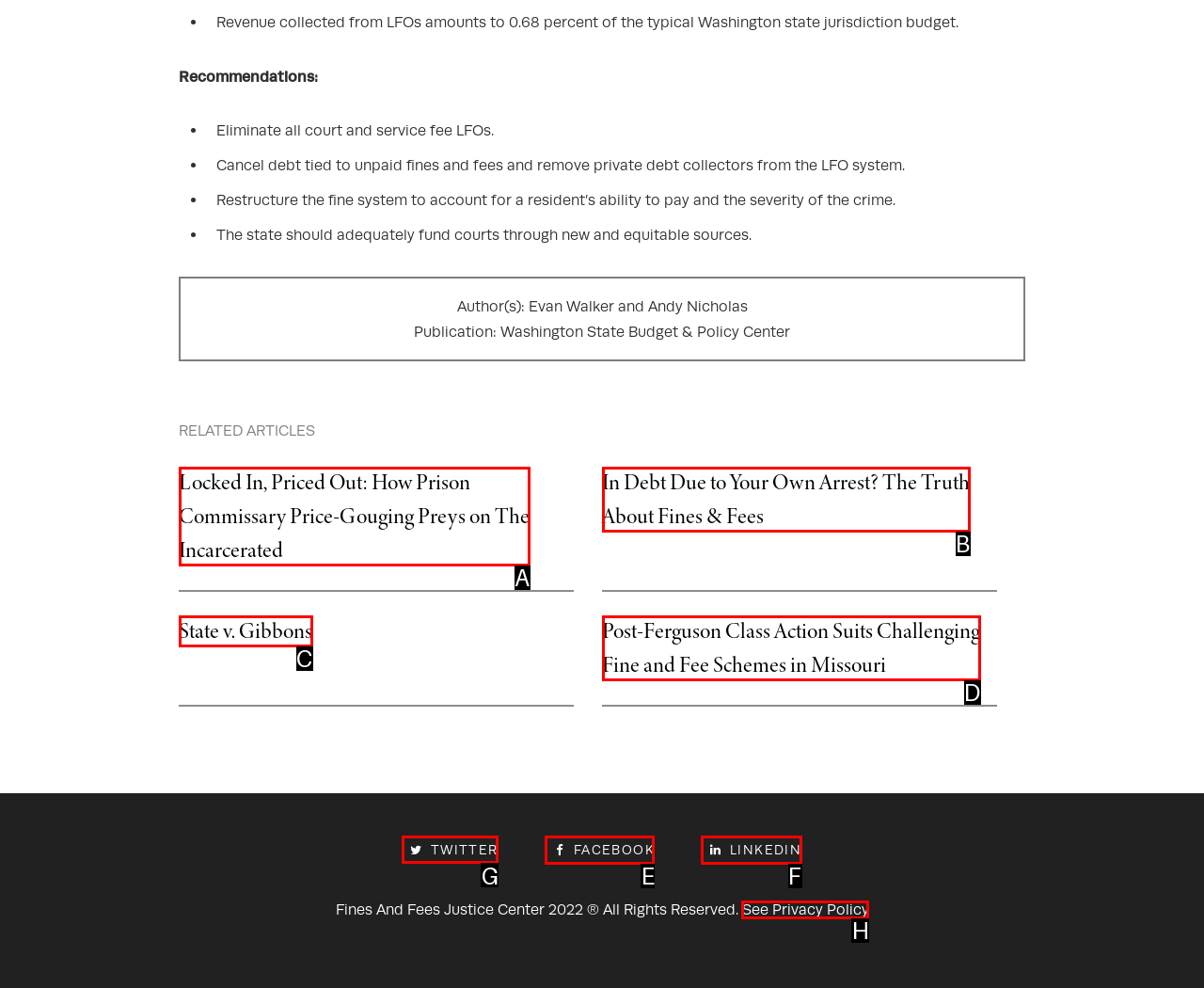Please indicate which HTML element should be clicked to fulfill the following task: Share on Twitter. Provide the letter of the selected option.

G